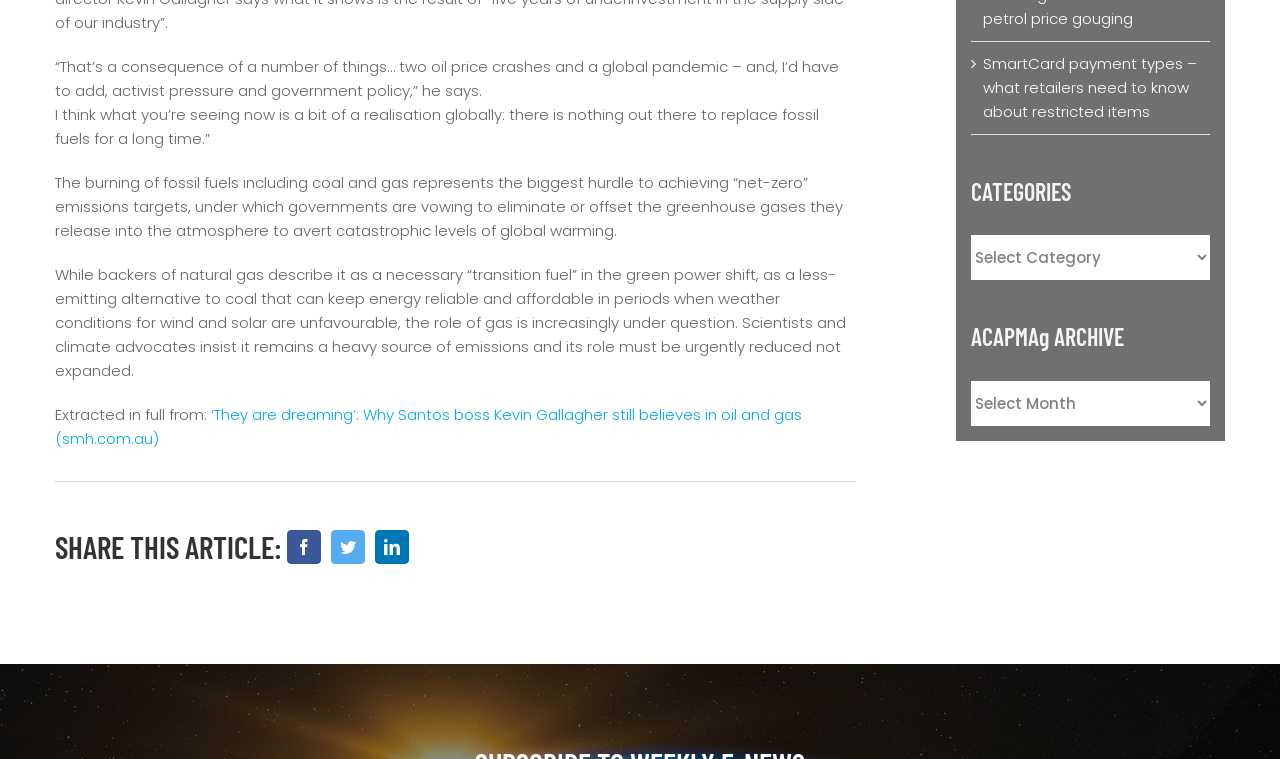Answer the question with a single word or phrase: 
What is the main topic of the article?

Oil and gas